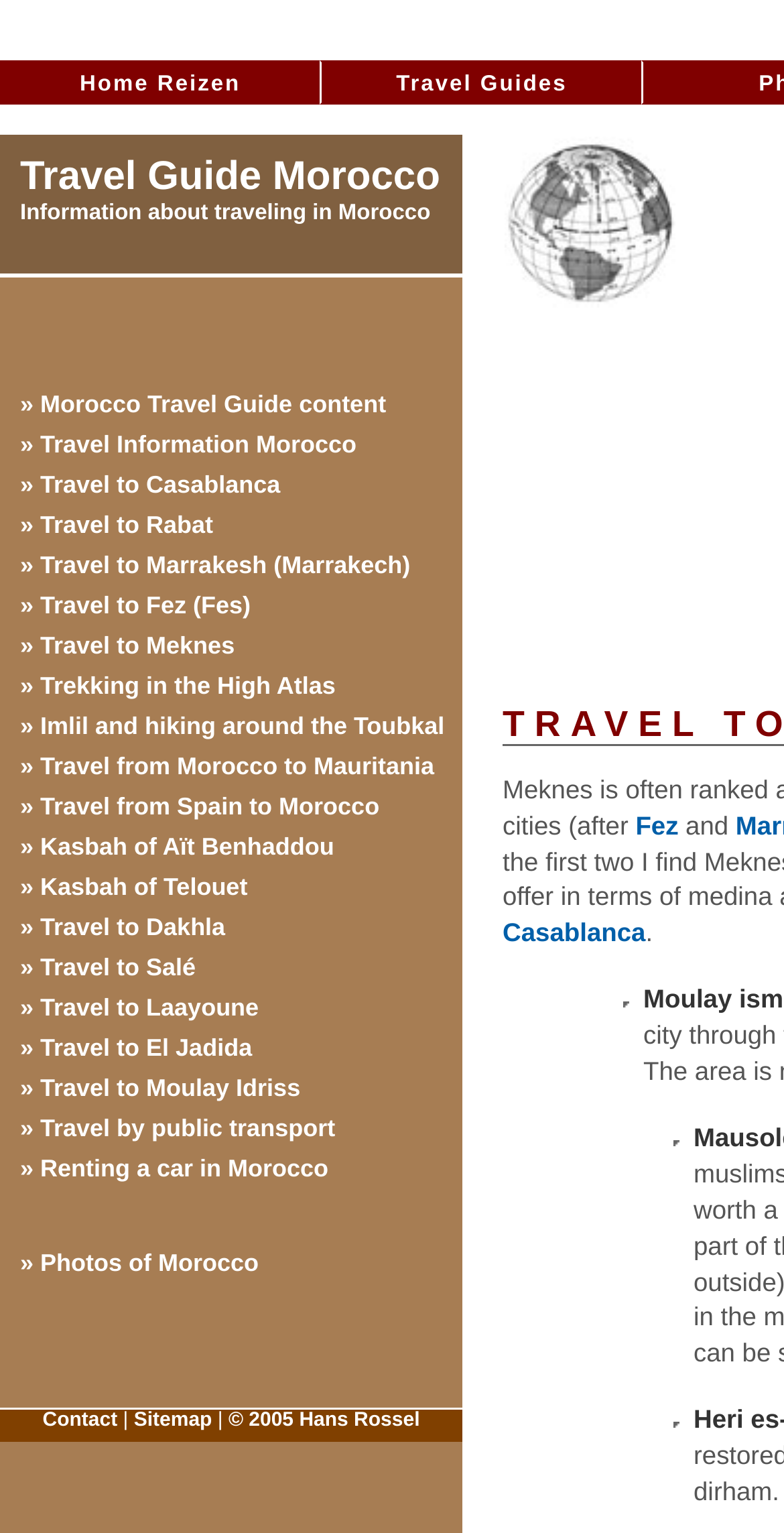Describe the webpage in detail, including text, images, and layout.

This webpage is a travel guide for Morocco, with a focus on Meknes. At the top, there are three links: "Home Reizen", "Travel Guides", and "Travel Guide Morocco". Below these links, there is a section with multiple links to various travel destinations in Morocco, including Casablanca, Rabat, Marrakesh, Fez, and Meknes. These links are arranged in a vertical list, taking up most of the left side of the page.

To the right of these links, there is a logo image. Below the logo, there are two links: "Information about traveling in Morocco" and "» Morocco Travel Guide content". Further down, there are more links to specific travel guides, such as "» Travel to Casablanca", "» Travel to Rabat", and so on.

At the bottom of the page, there are three links: "Contact", "Sitemap", and "© 2005 Hans Rossel". There are also two static text elements, one with a "|" character and another with an "and" text. Additionally, there are three list markers, but they do not appear to be associated with any specific list.

Scattered throughout the page, there are a few more links and static text elements, including "Fez" and "Casablanca" with a period, and "Photos of Morocco". Overall, the page is densely packed with links and text, with a focus on providing travel information and guides for Morocco.